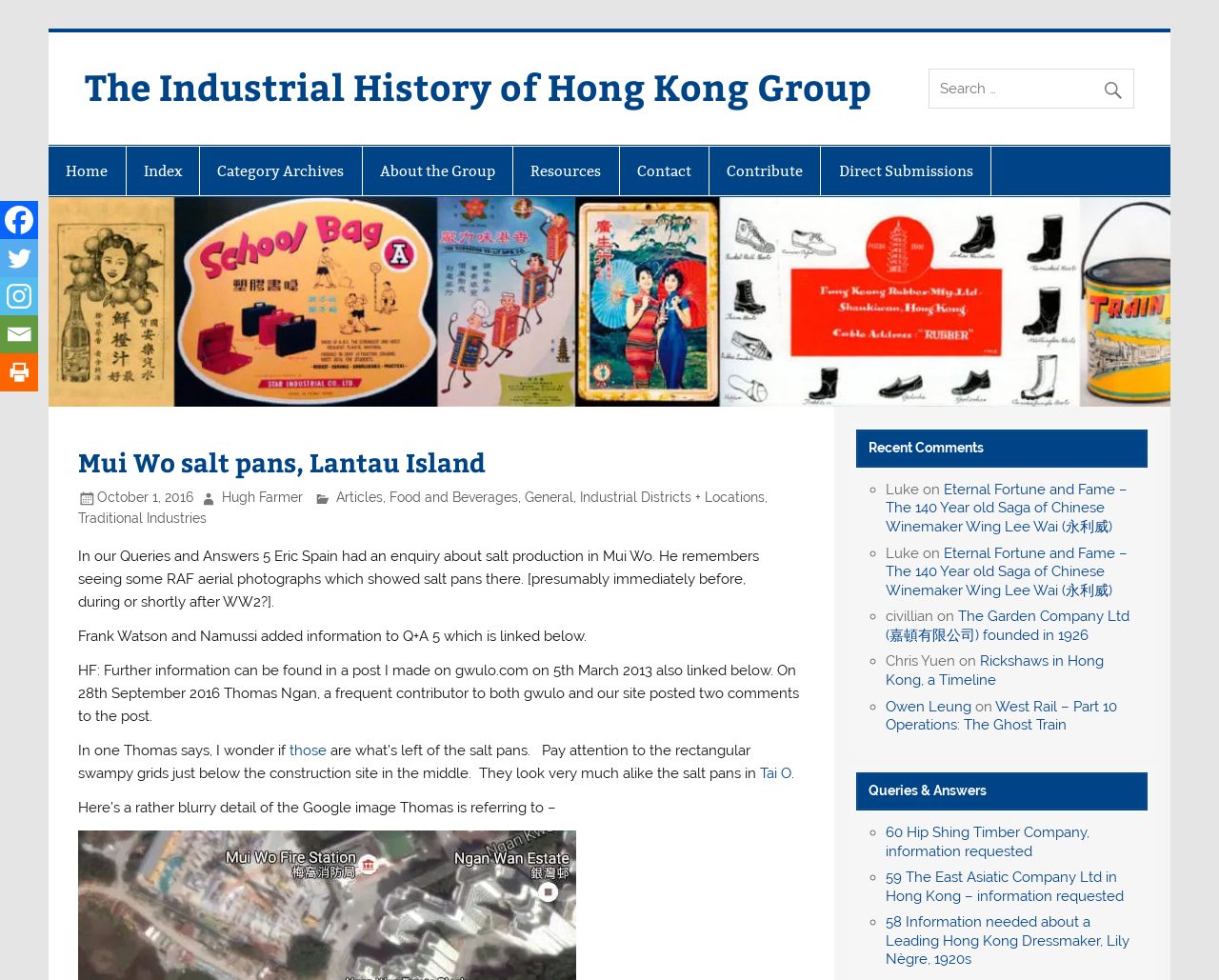What is the name of the group?
Ensure your answer is thorough and detailed.

The name of the group can be found in the top-left corner of the webpage, where it is written as 'Mui Wo salt pans, Lantau Island – The Industrial History of Hong Kong Group'. This is also the title of the webpage.